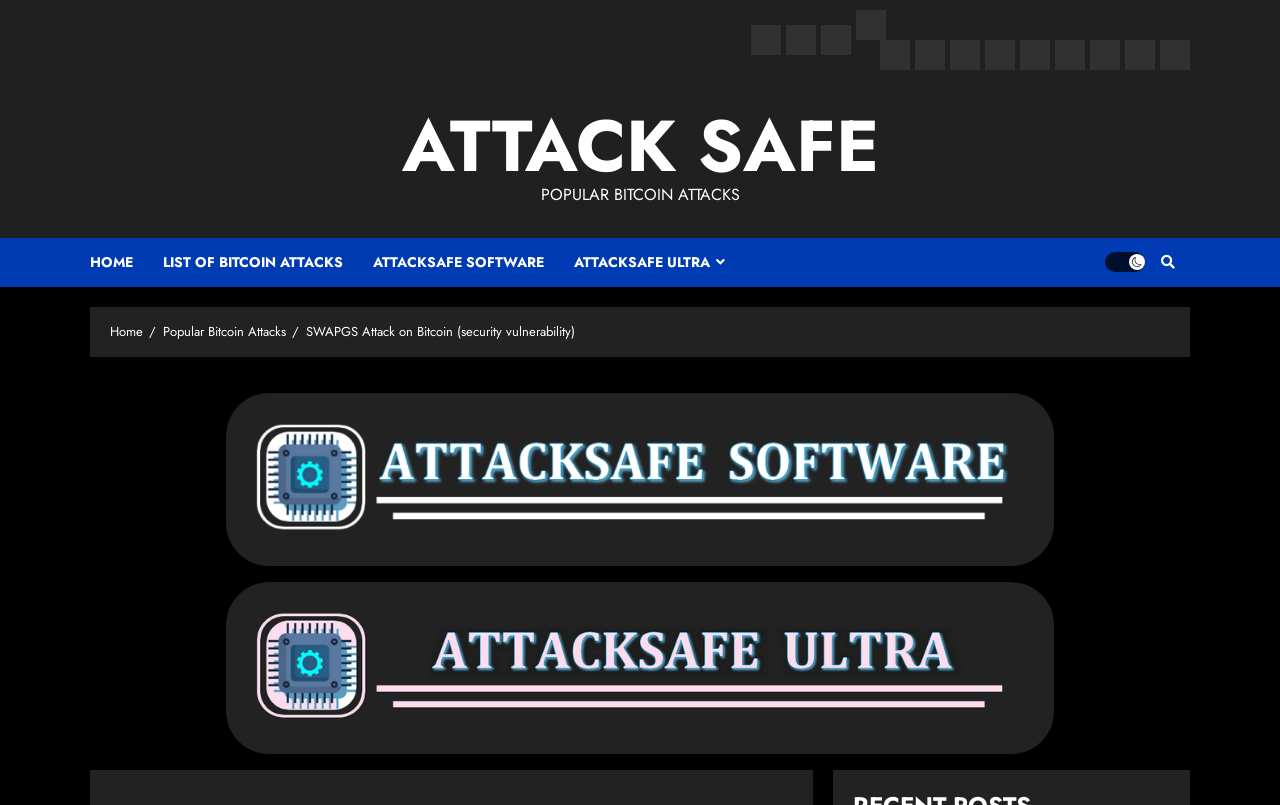Please specify the bounding box coordinates in the format (top-left x, top-left y, bottom-right x, bottom-right y), with values ranging from 0 to 1. Identify the bounding box for the UI component described as follows: ATTACKSAFE ULTRA 10

[0.906, 0.05, 0.93, 0.087]